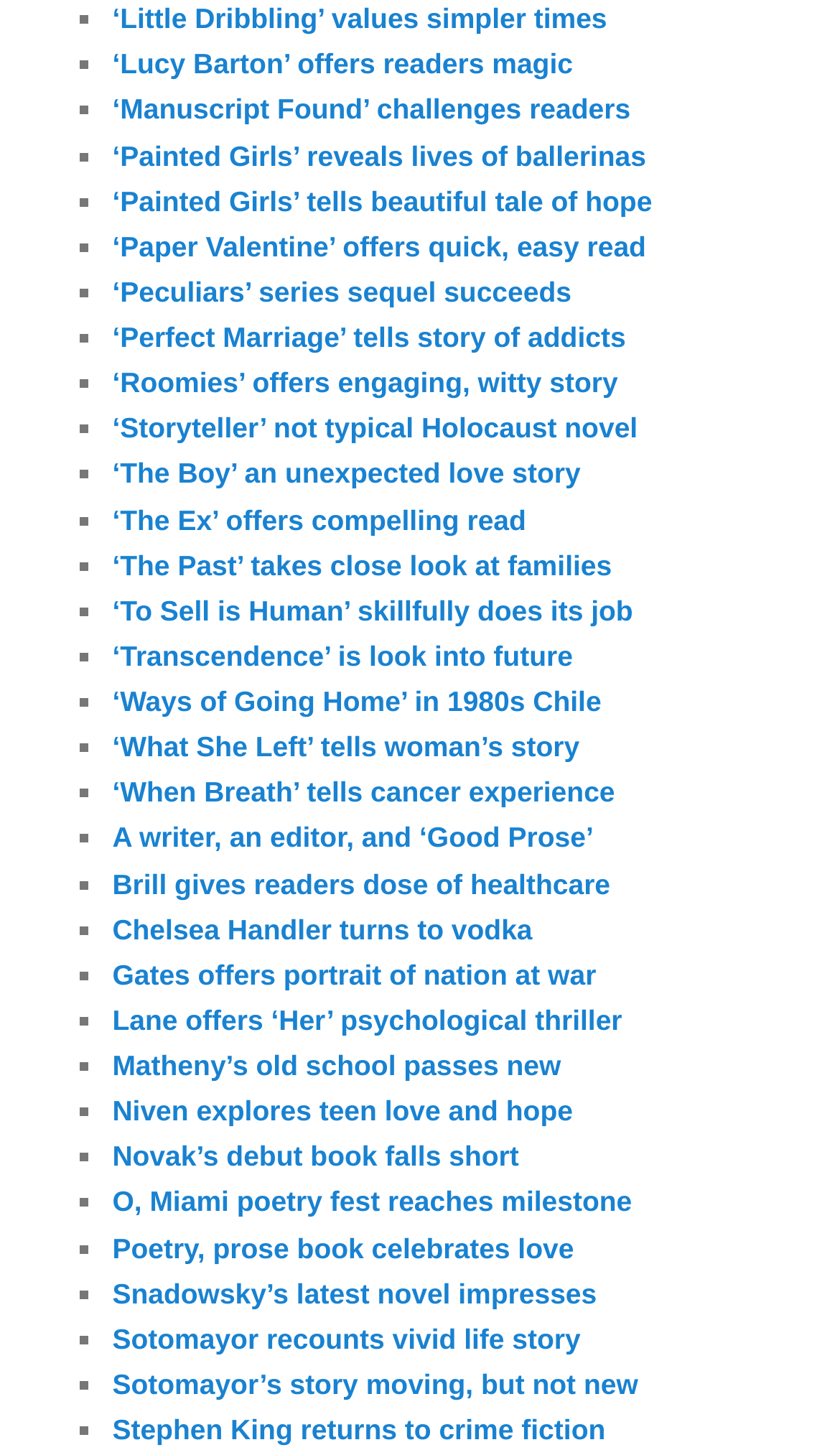What is the topic of the webpage?
Please answer using one word or phrase, based on the screenshot.

Book reviews